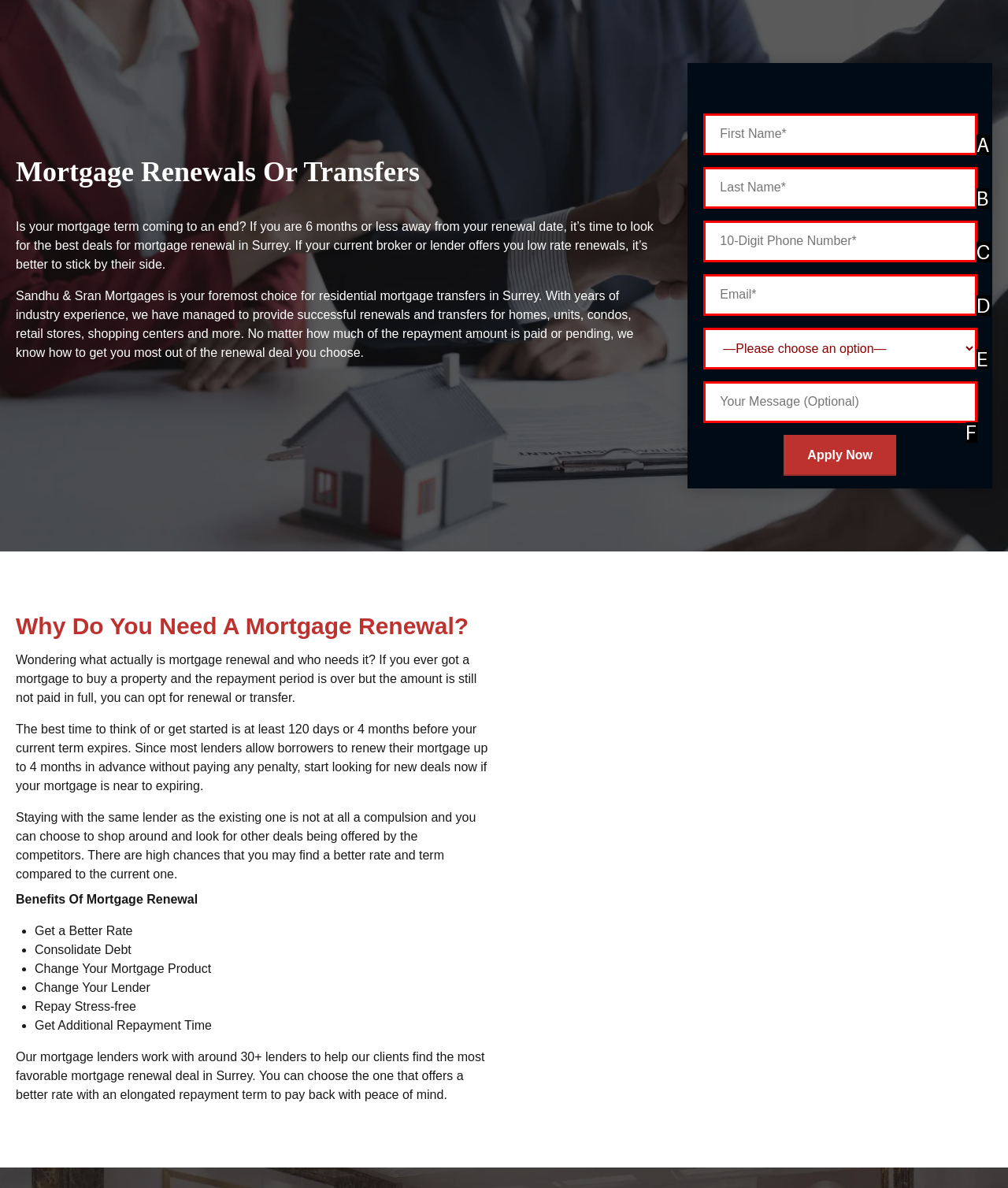Given the description: name="Last" placeholder="Last Name*", select the HTML element that best matches it. Reply with the letter of your chosen option.

B